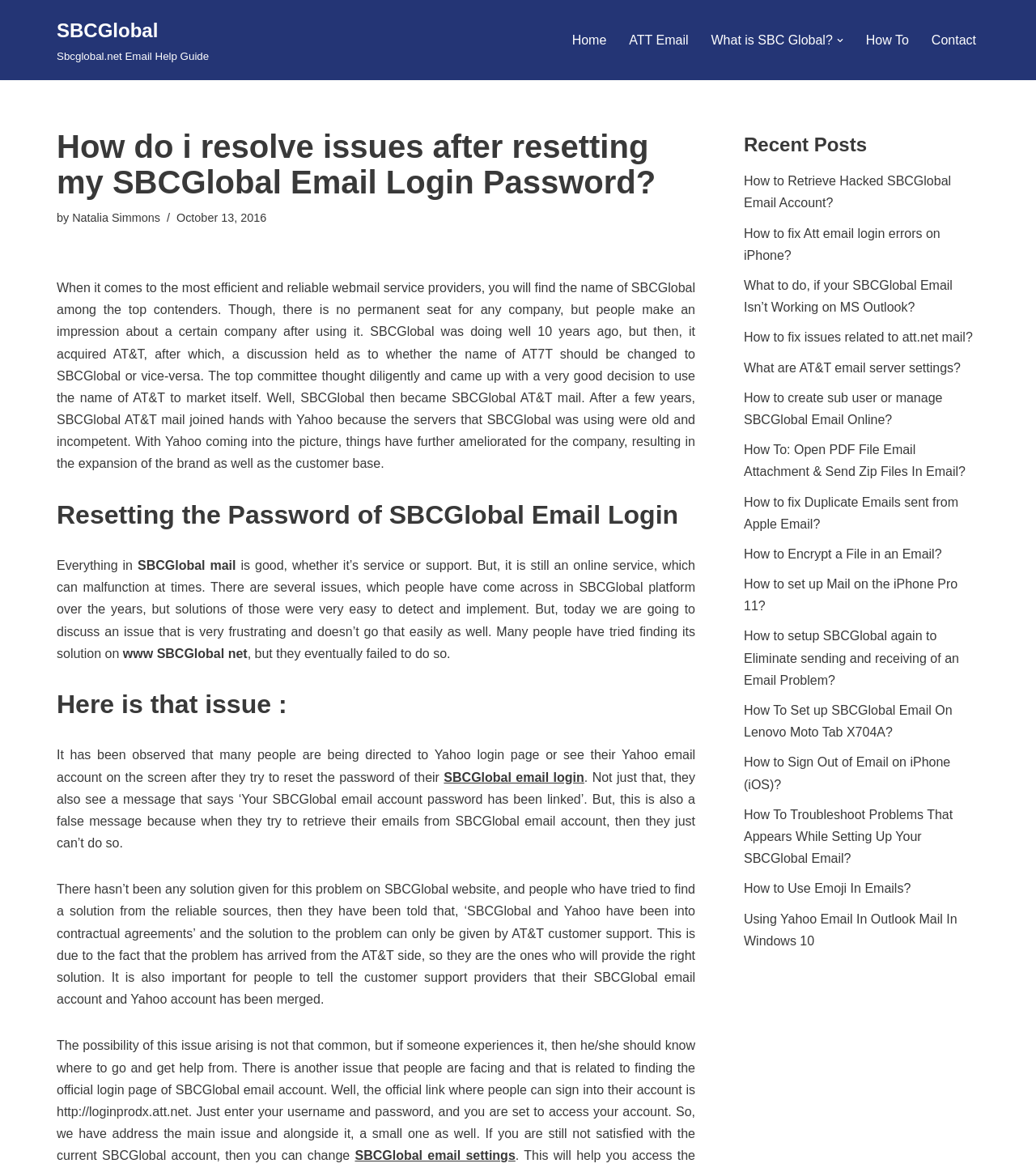Please specify the bounding box coordinates for the clickable region that will help you carry out the instruction: "Click on the 'Home' link".

[0.552, 0.025, 0.585, 0.044]